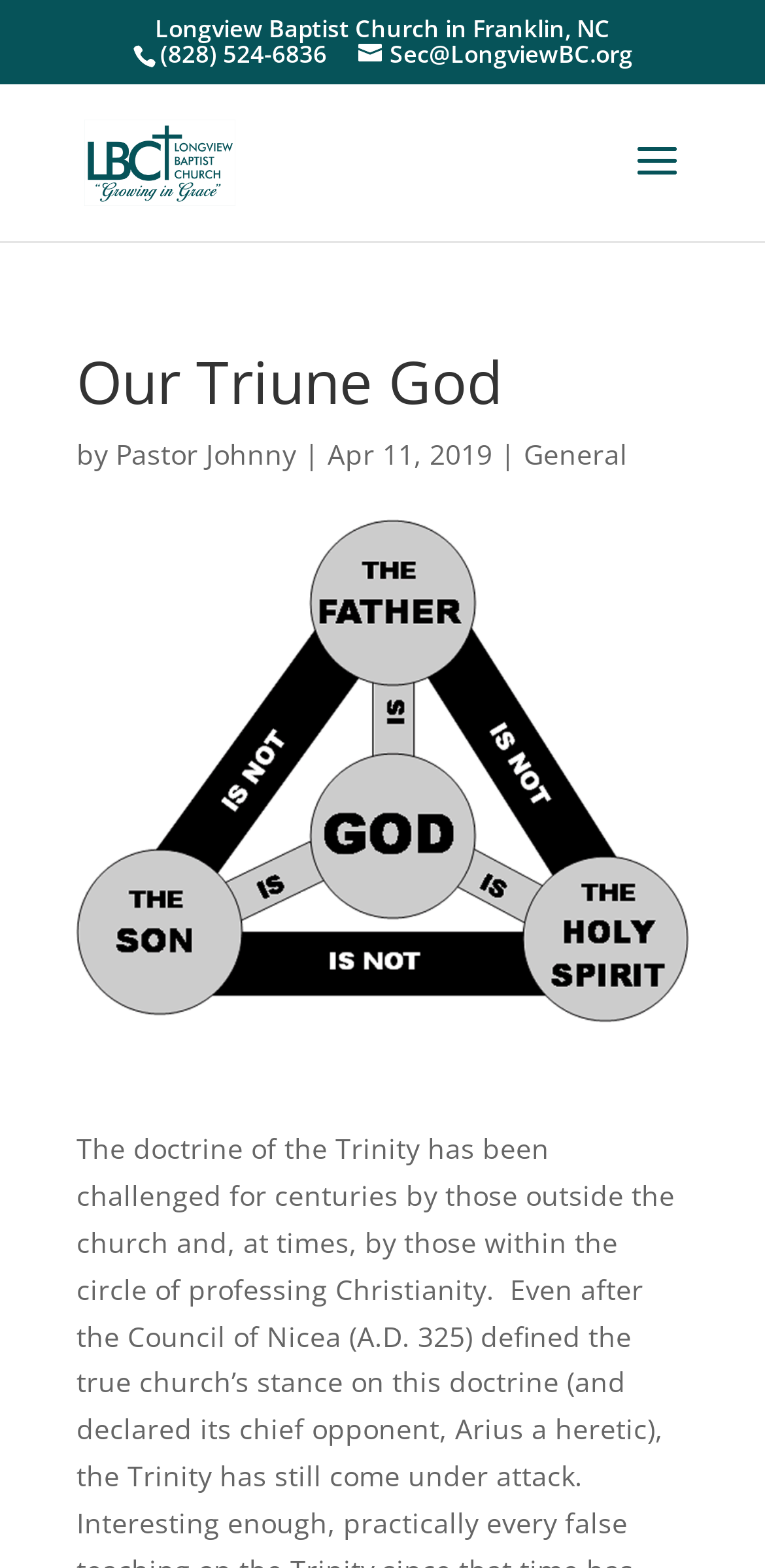Analyze the image and give a detailed response to the question:
What is the phone number of the church?

The phone number of the church can be found in the top-right corner of the webpage, where it is written as '(828) 524-6836'.